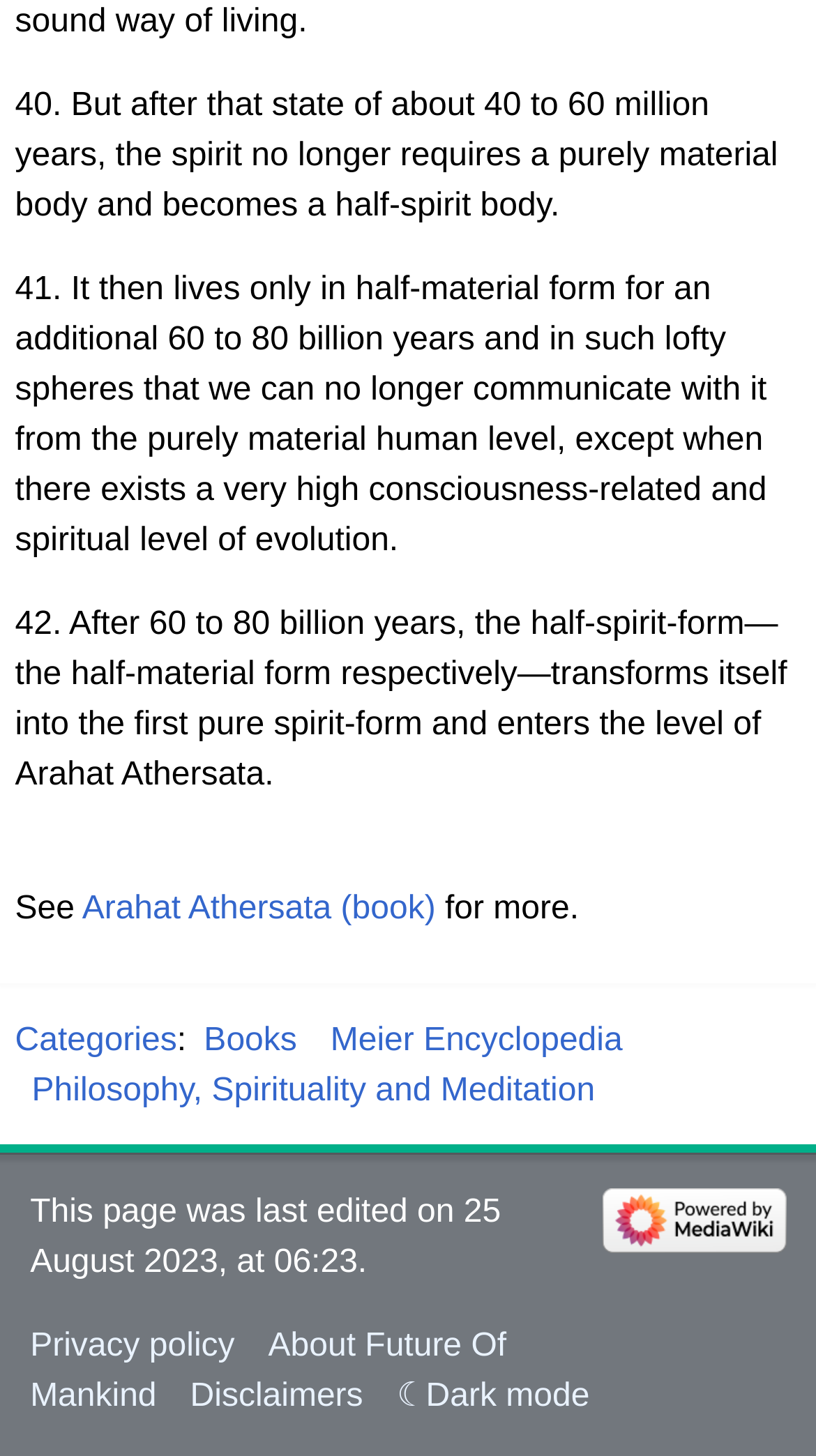Answer succinctly with a single word or phrase:
What is the software used to power the website?

MediaWiki